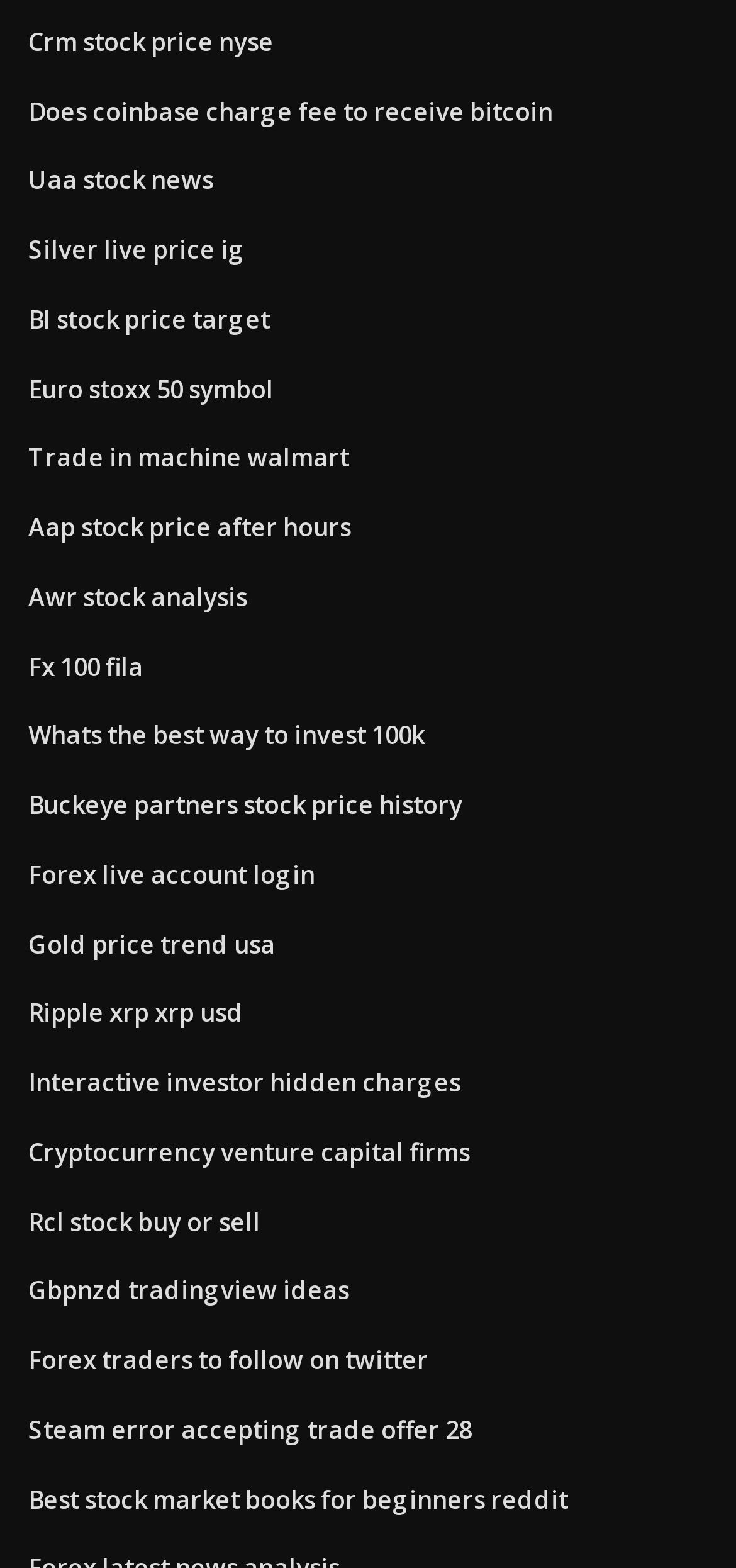Given the description of the UI element: "Awr stock analysis", predict the bounding box coordinates in the form of [left, top, right, bottom], with each value being a float between 0 and 1.

[0.038, 0.37, 0.336, 0.391]